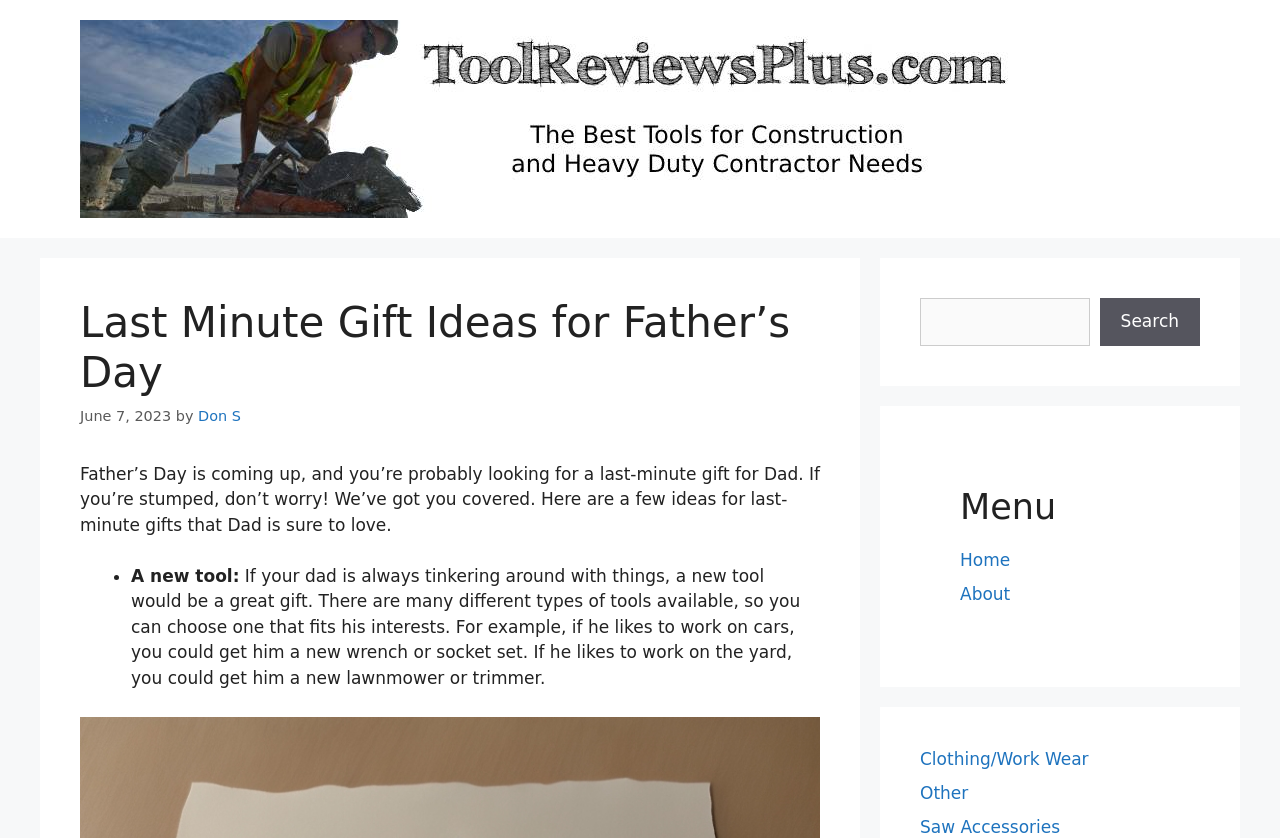Provide a one-word or one-phrase answer to the question:
What is the date of the article?

June 7, 2023